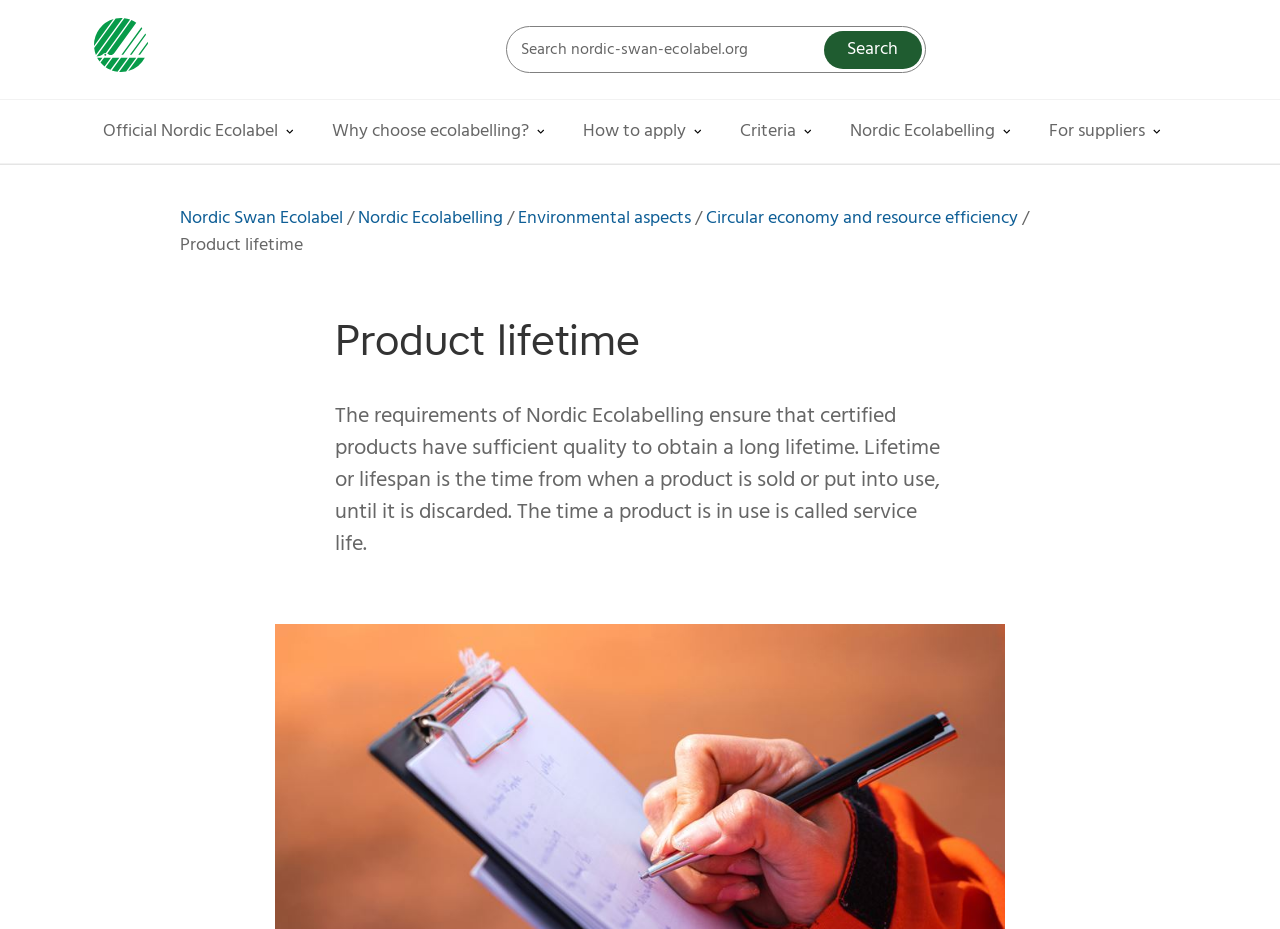Please find the bounding box coordinates of the element that you should click to achieve the following instruction: "Click on Nordic Swan Ecolabel". The coordinates should be presented as four float numbers between 0 and 1: [left, top, right, bottom].

[0.141, 0.22, 0.268, 0.251]